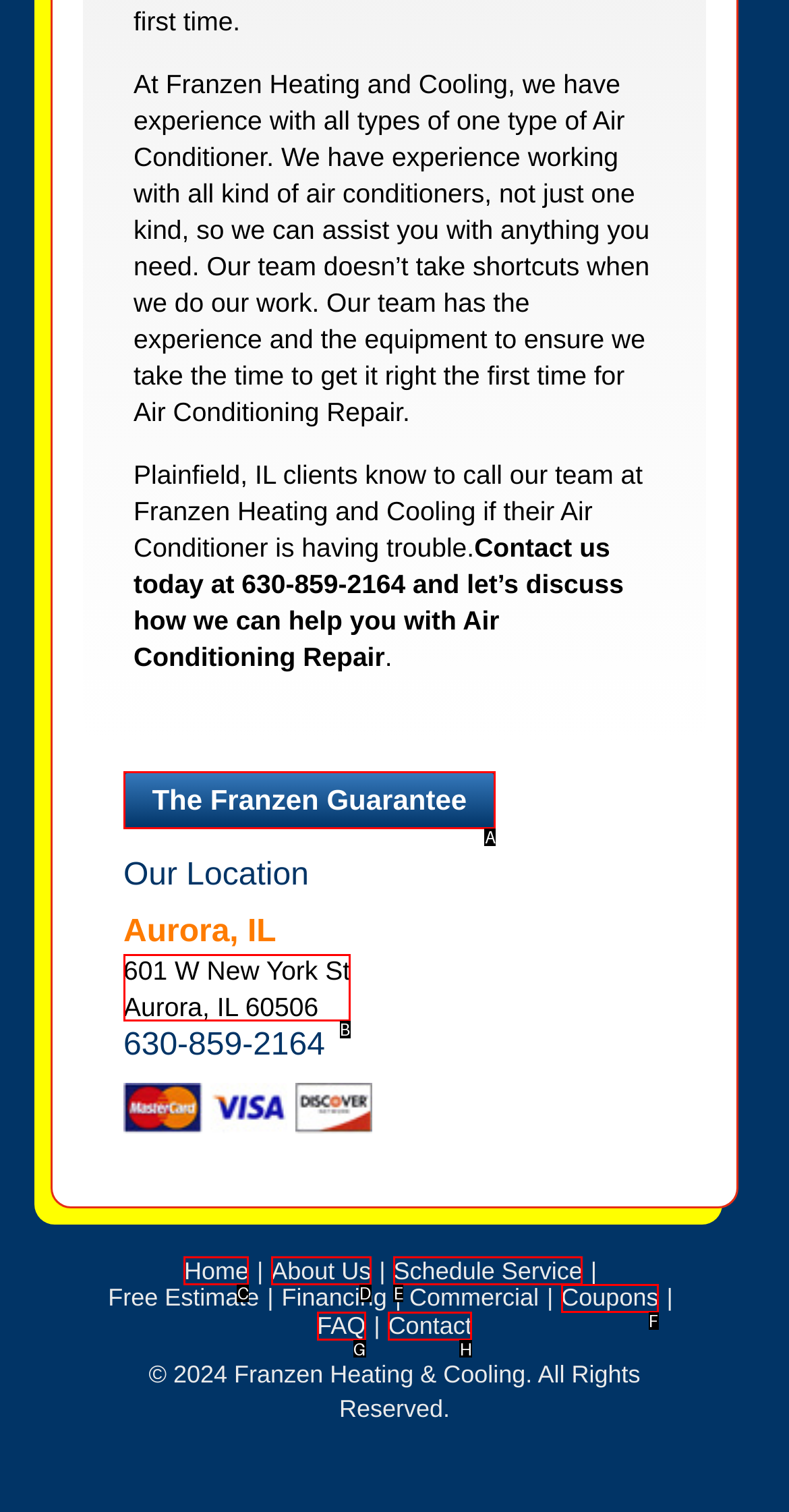Match the element description to one of the options: The Franzen Guarantee
Respond with the corresponding option's letter.

A